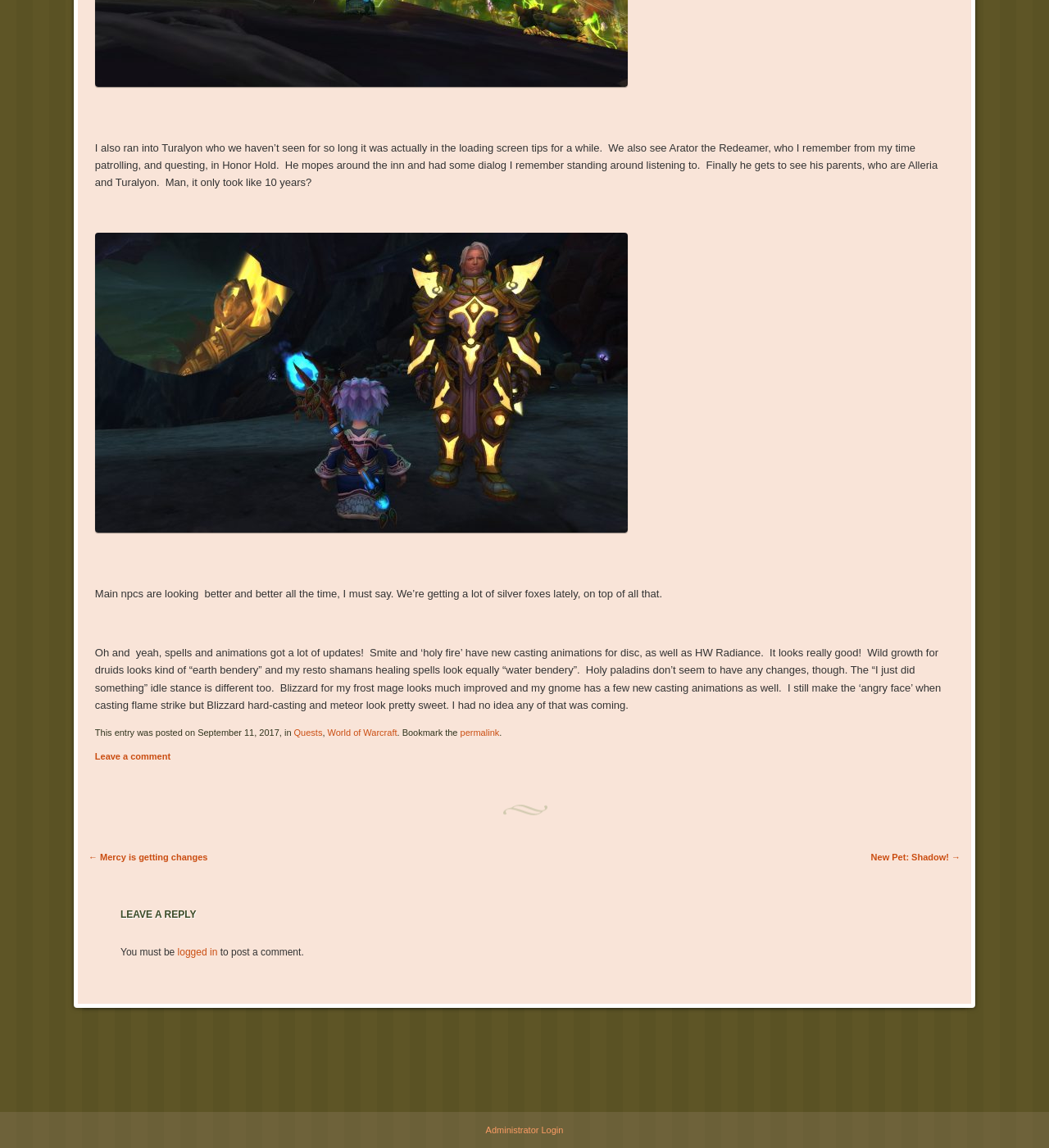What is the topic of the blog post?
Based on the content of the image, thoroughly explain and answer the question.

I inferred the topic of the blog post by reading the text content of the webpage, which mentions 'Turalyon', 'Arator the Redeamer', 'Alleria', and 'spells and animations' updates, all of which are related to World of Warcraft.